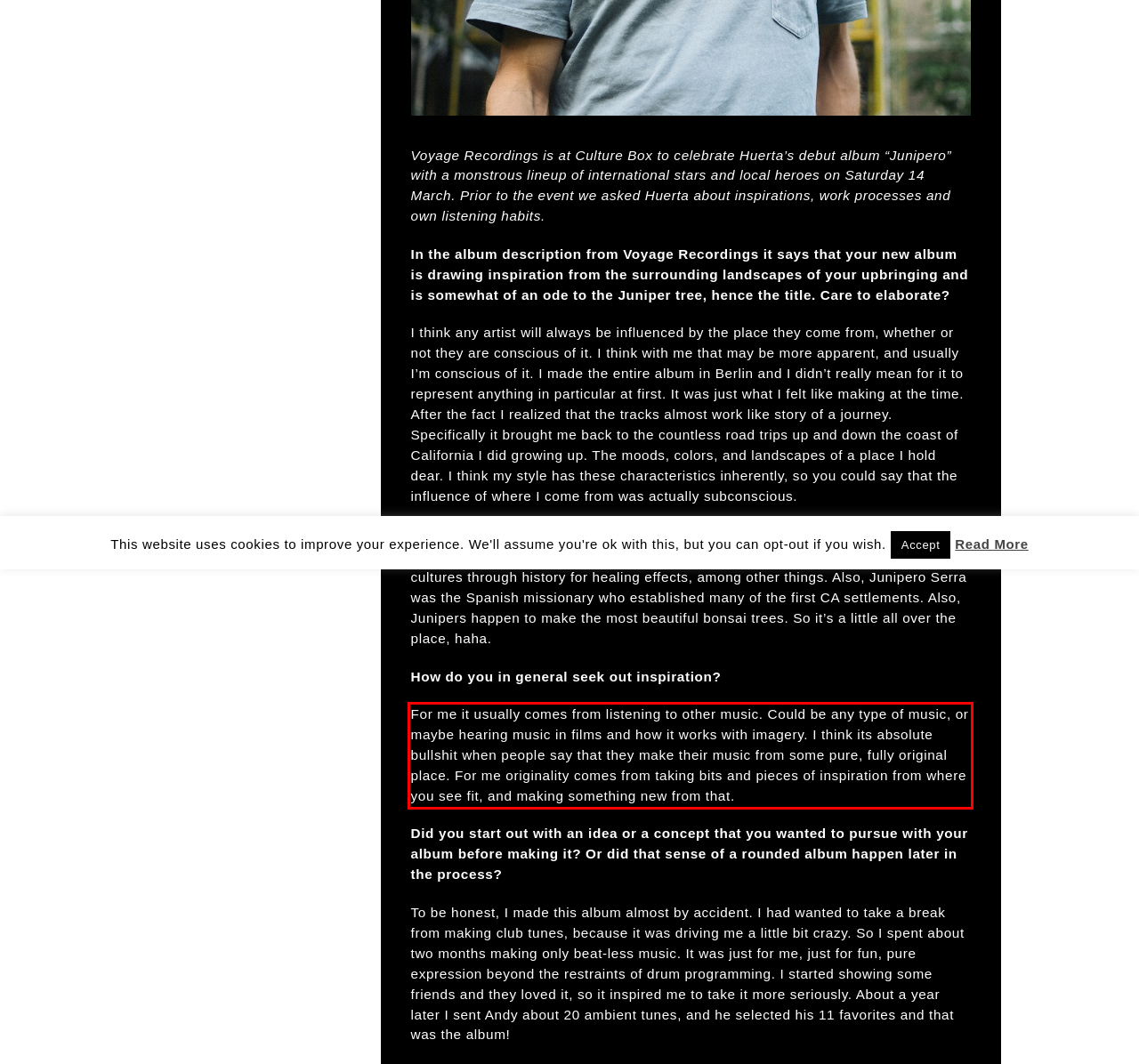Please recognize and transcribe the text located inside the red bounding box in the webpage image.

For me it usually comes from listening to other music. Could be any type of music, or maybe hearing music in films and how it works with imagery. I think its absolute bullshit when people say that they make their music from some pure, fully original place. For me originality comes from taking bits and pieces of inspiration from where you see fit, and making something new from that.